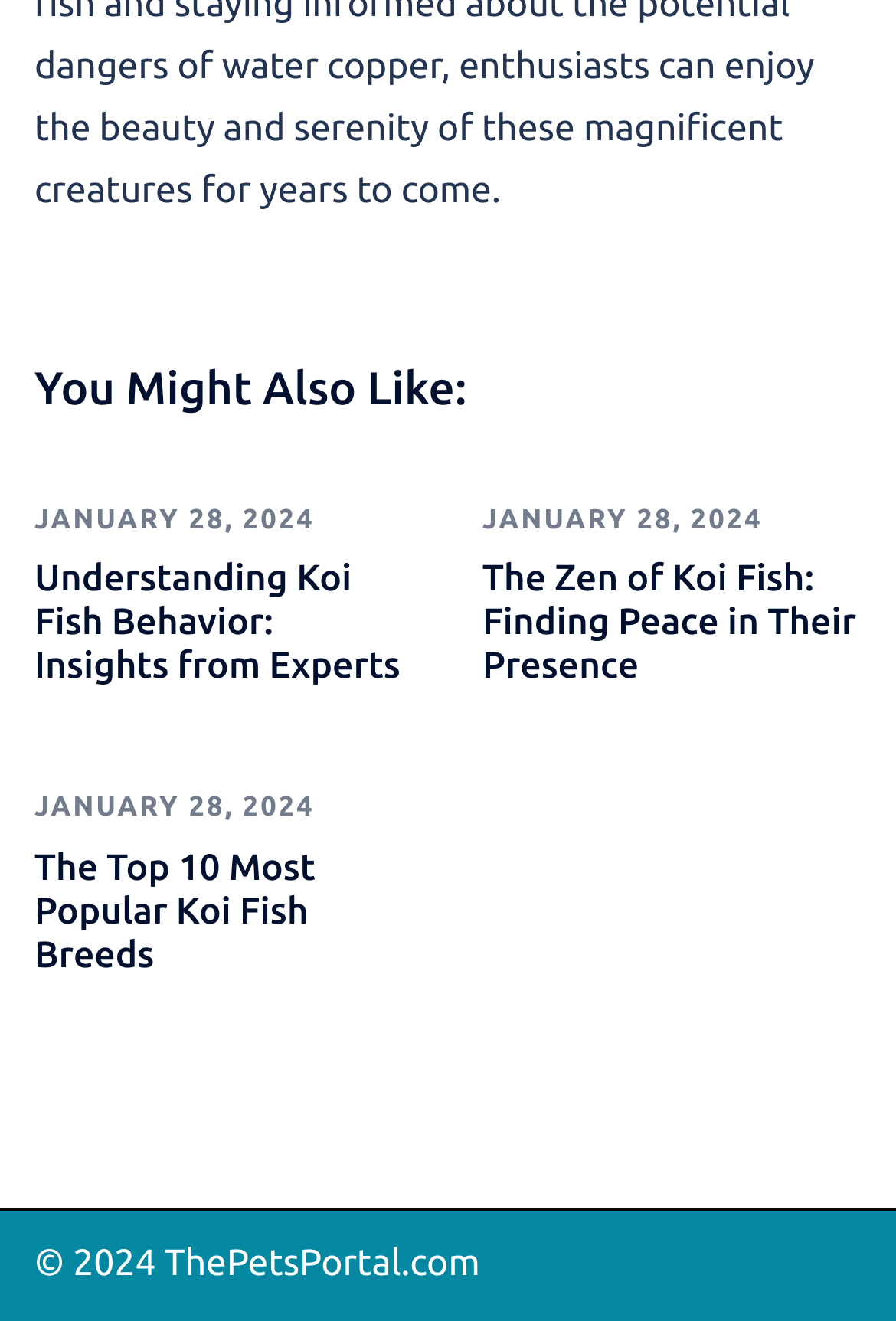Please analyze the image and provide a thorough answer to the question:
What is the name of the website?

The name of the website can be found in the footer of the webpage, where it is written '© 2024 ThePetsPortal.com'.